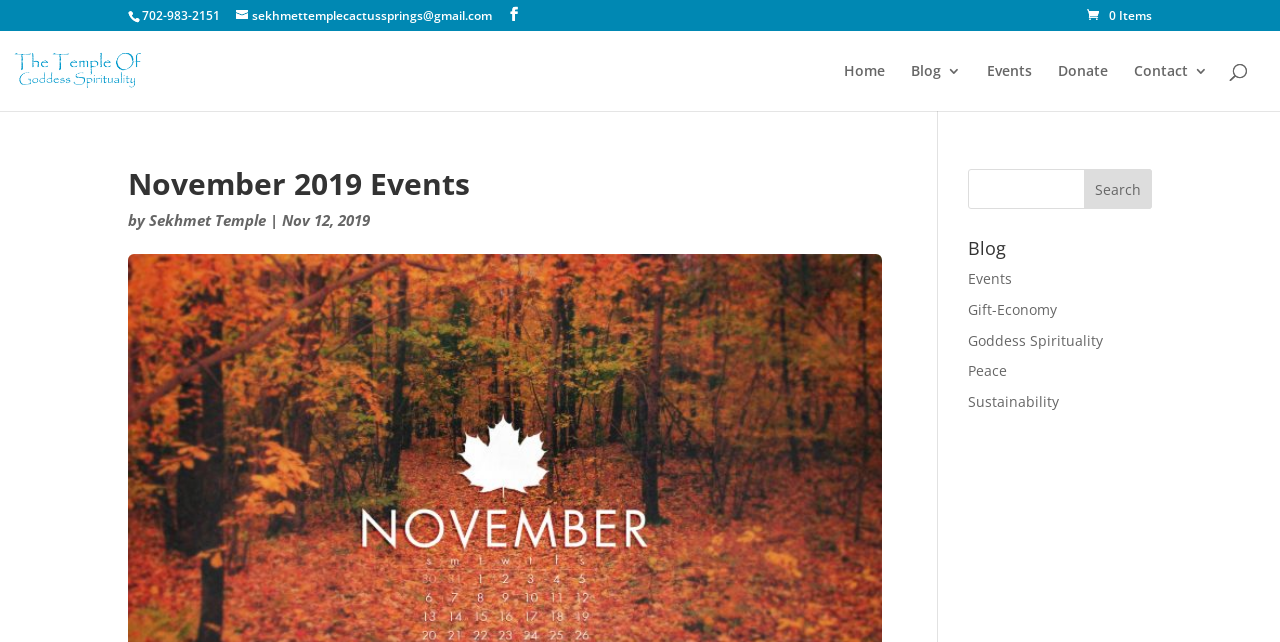Determine the bounding box for the HTML element described here: "name="s" placeholder="Search …" title="Search for:"". The coordinates should be given as [left, top, right, bottom] with each number being a float between 0 and 1.

[0.053, 0.048, 0.953, 0.051]